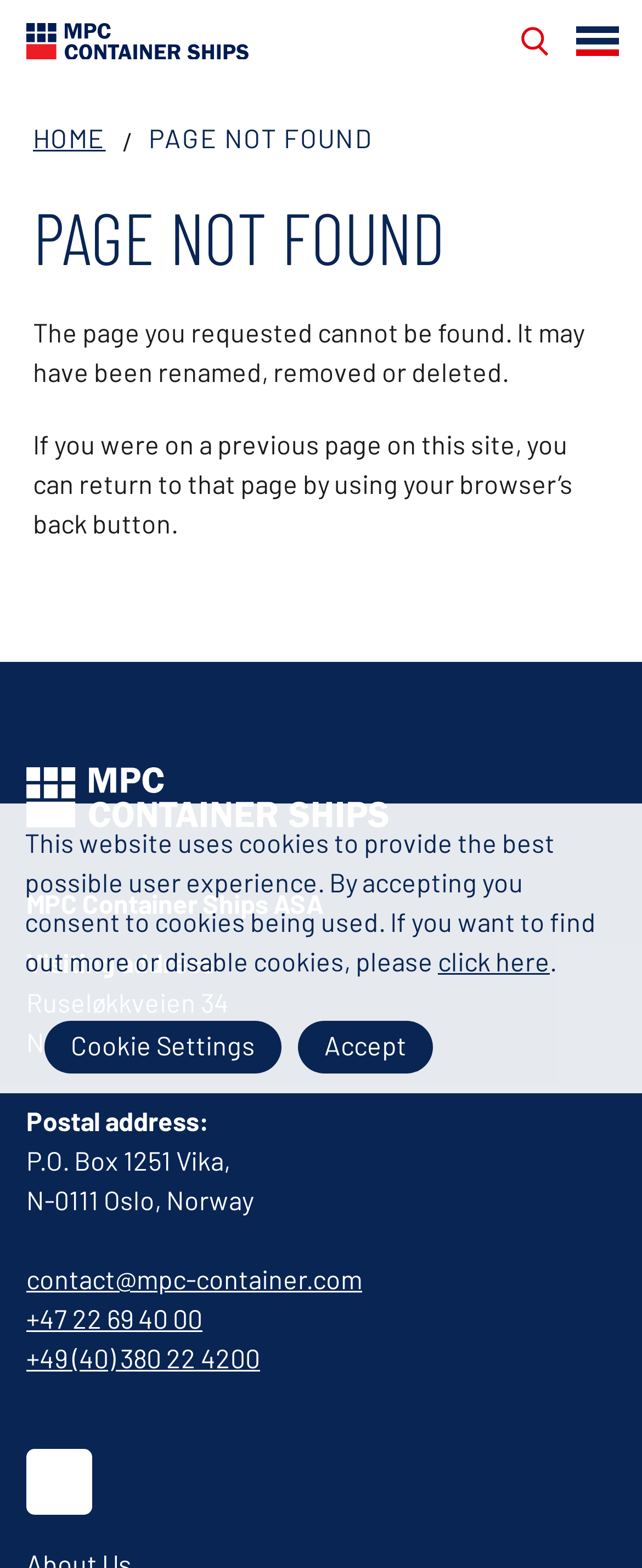Please provide the bounding box coordinates for the element that needs to be clicked to perform the instruction: "click the home button". The coordinates must consist of four float numbers between 0 and 1, formatted as [left, top, right, bottom].

[0.051, 0.078, 0.165, 0.098]